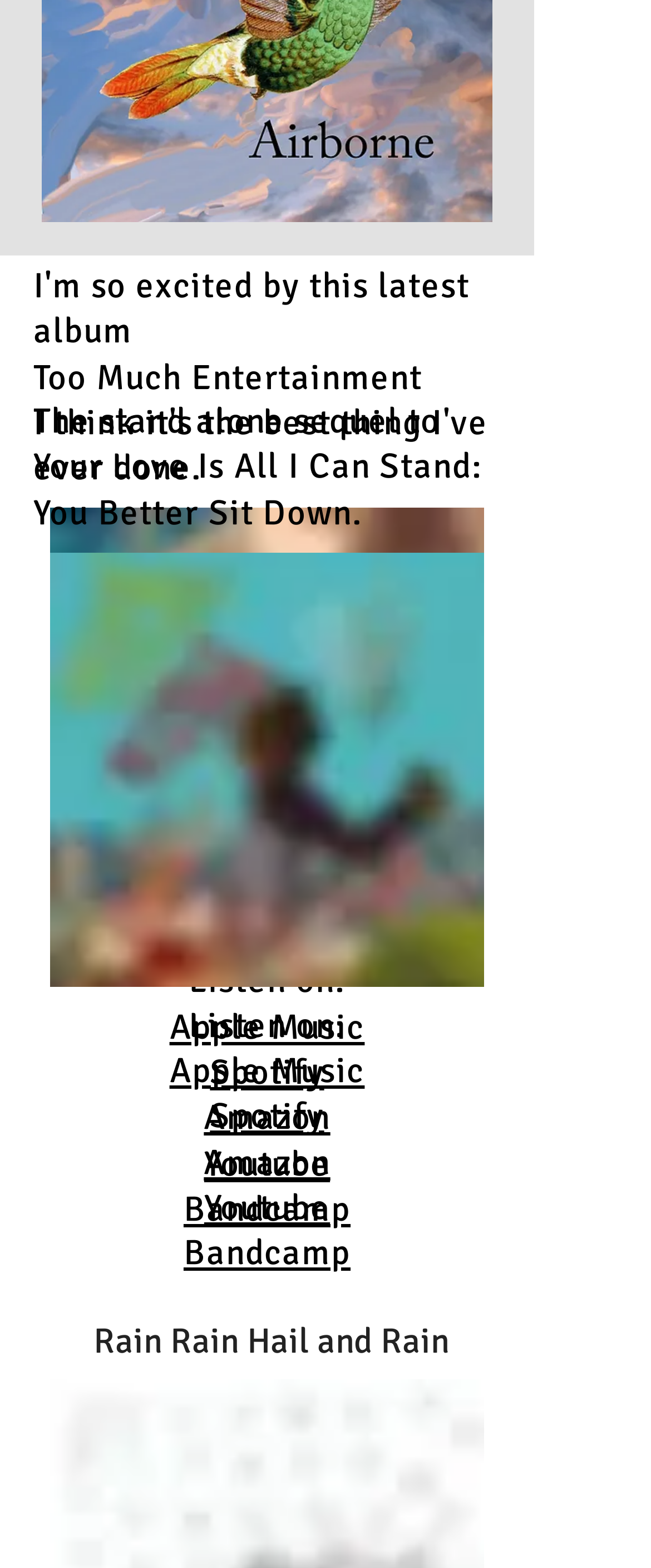Can you determine the bounding box coordinates of the area that needs to be clicked to fulfill the following instruction: "Check out Rain Rain Hail and Rain"?

[0.131, 0.841, 0.69, 0.869]